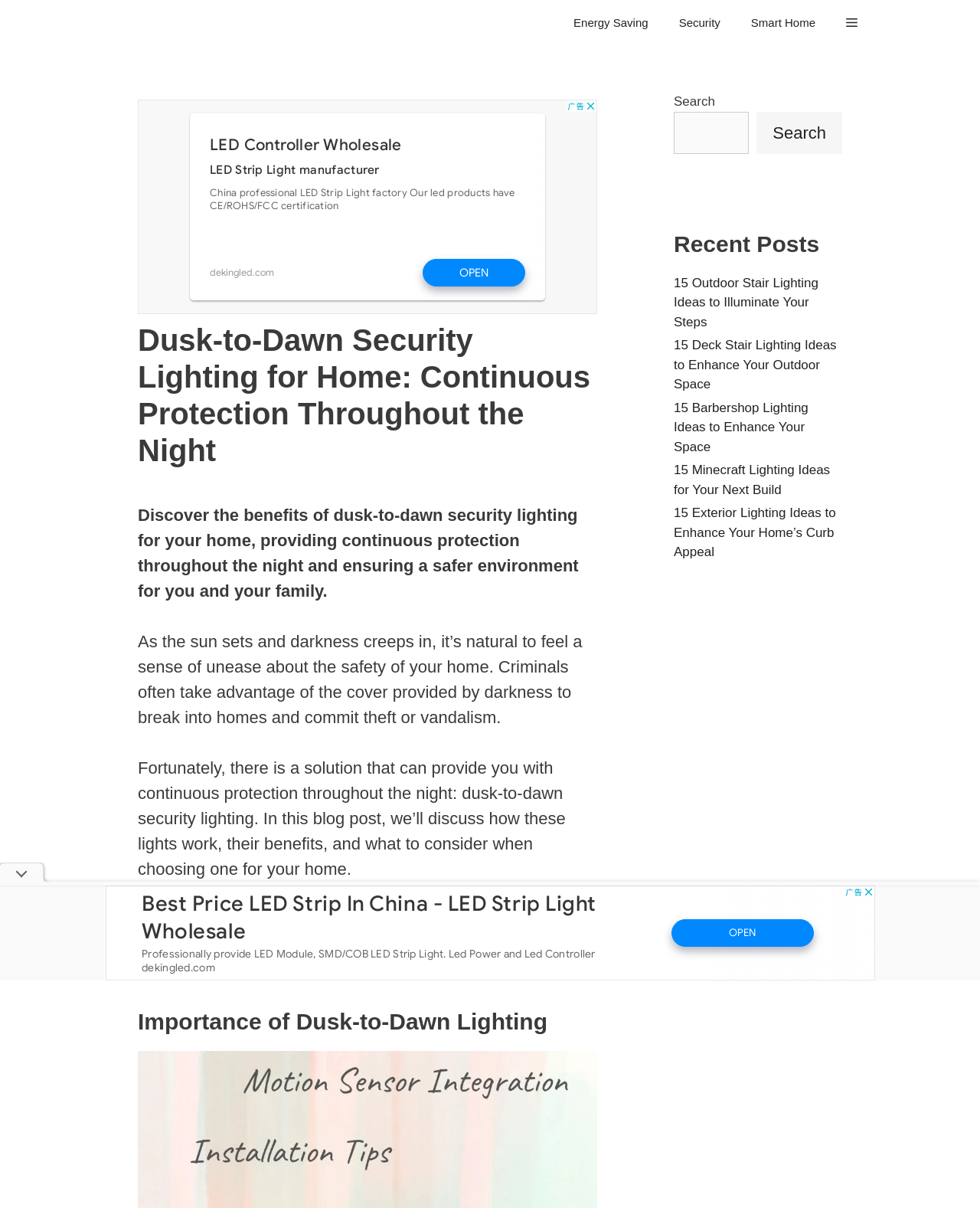Please reply to the following question with a single word or a short phrase:
What can be found in the 'Recent Posts' section?

Links to other posts